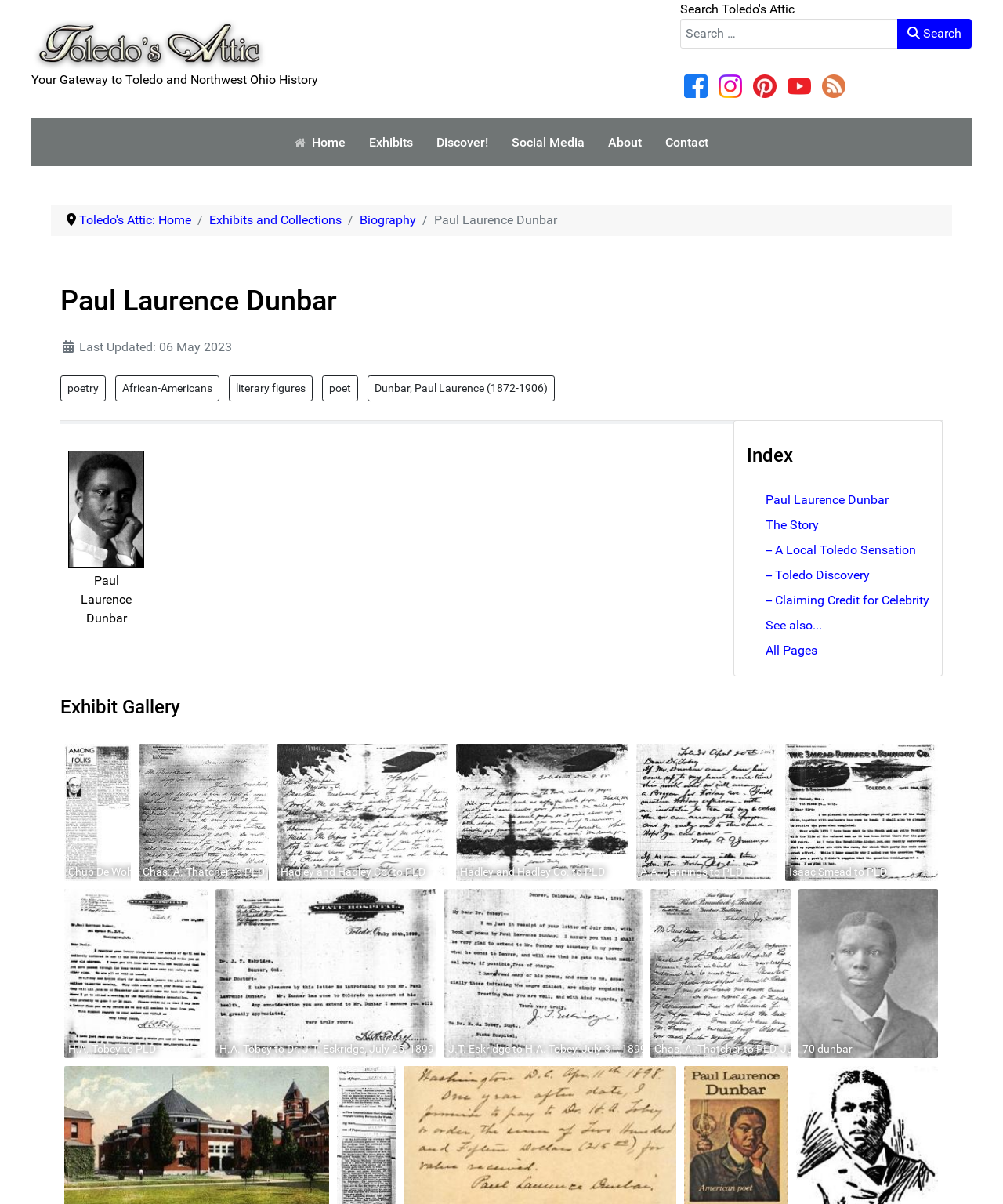Specify the bounding box coordinates of the element's region that should be clicked to achieve the following instruction: "Search Toledo's Attic". The bounding box coordinates consist of four float numbers between 0 and 1, in the format [left, top, right, bottom].

[0.678, 0.016, 0.895, 0.04]